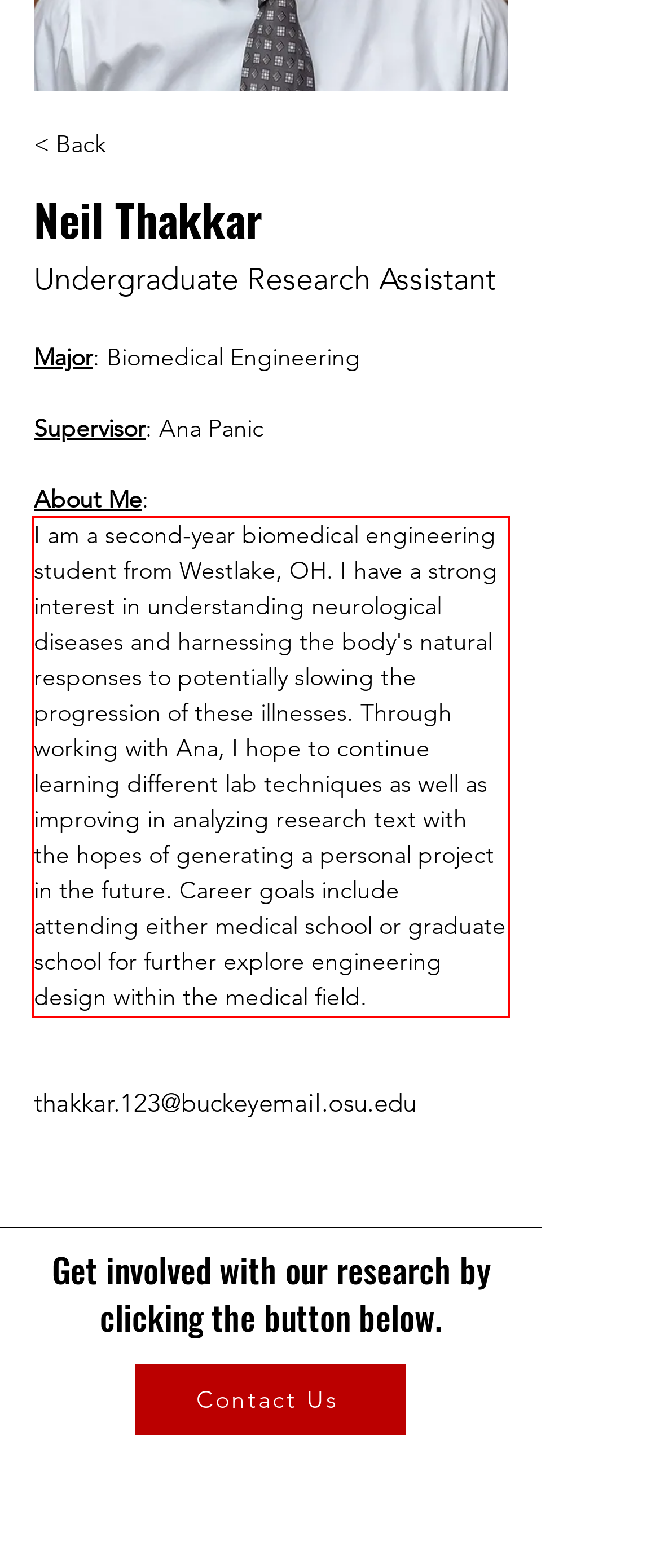Please identify the text within the red rectangular bounding box in the provided webpage screenshot.

I am a second-year biomedical engineering student from Westlake, OH. I have a strong interest in understanding neurological diseases and harnessing the body's natural responses to potentially slowing the progression of these illnesses. Through working with Ana, I hope to continue learning different lab techniques as well as improving in analyzing research text with the hopes of generating a personal project in the future. Career goals include attending either medical school or graduate school for further explore engineering design within the medical field.